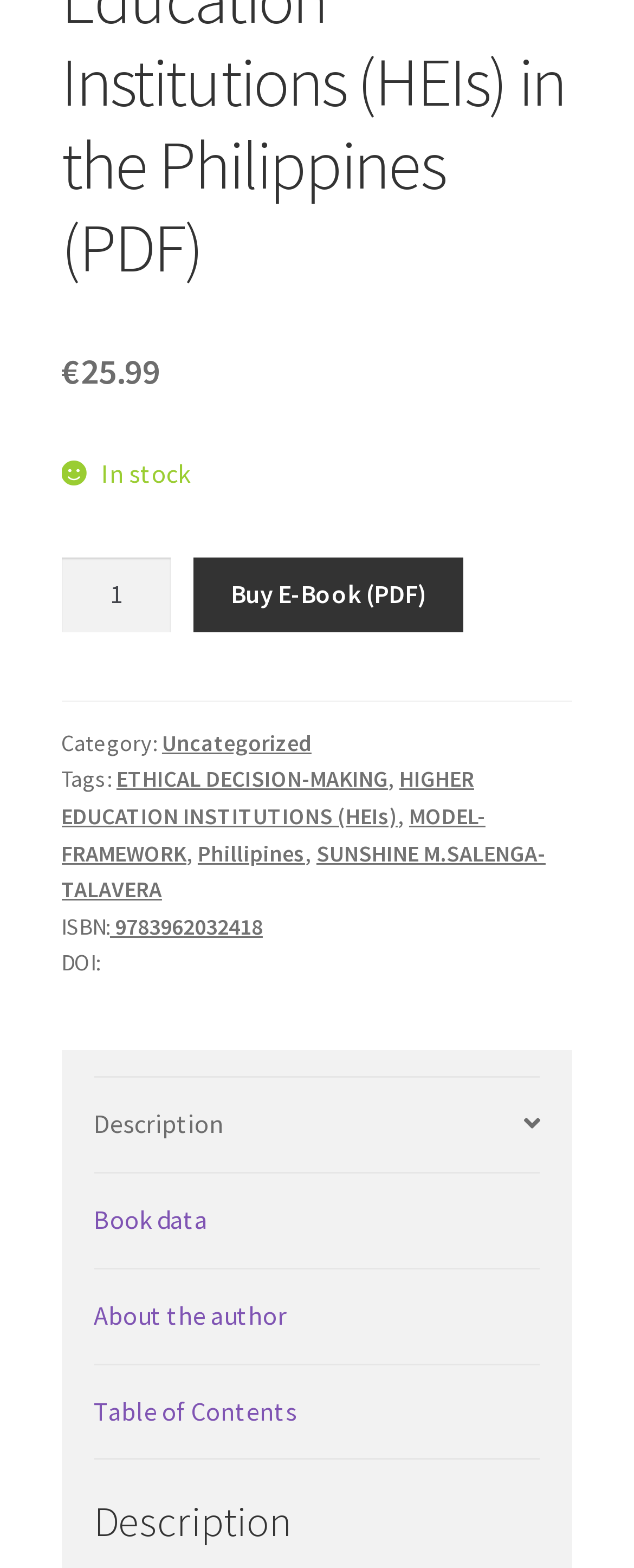How many tabs are available on the webpage?
Answer the question with detailed information derived from the image.

The number of tabs can be found at the bottom of the webpage, where there are four tabs labeled as 'Description', 'Book data', 'About the author', and 'Table of Contents'.